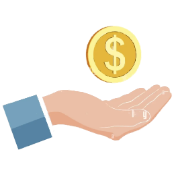Look at the image and answer the question in detail:
What is the purpose of the illustration?

The illustration of a hand holding a gold coin with a dollar sign is meant to symbolize the idea of saving money, which is a key aspect of the webpage's message, highlighting the financial advantages of using the services of the car connectors.